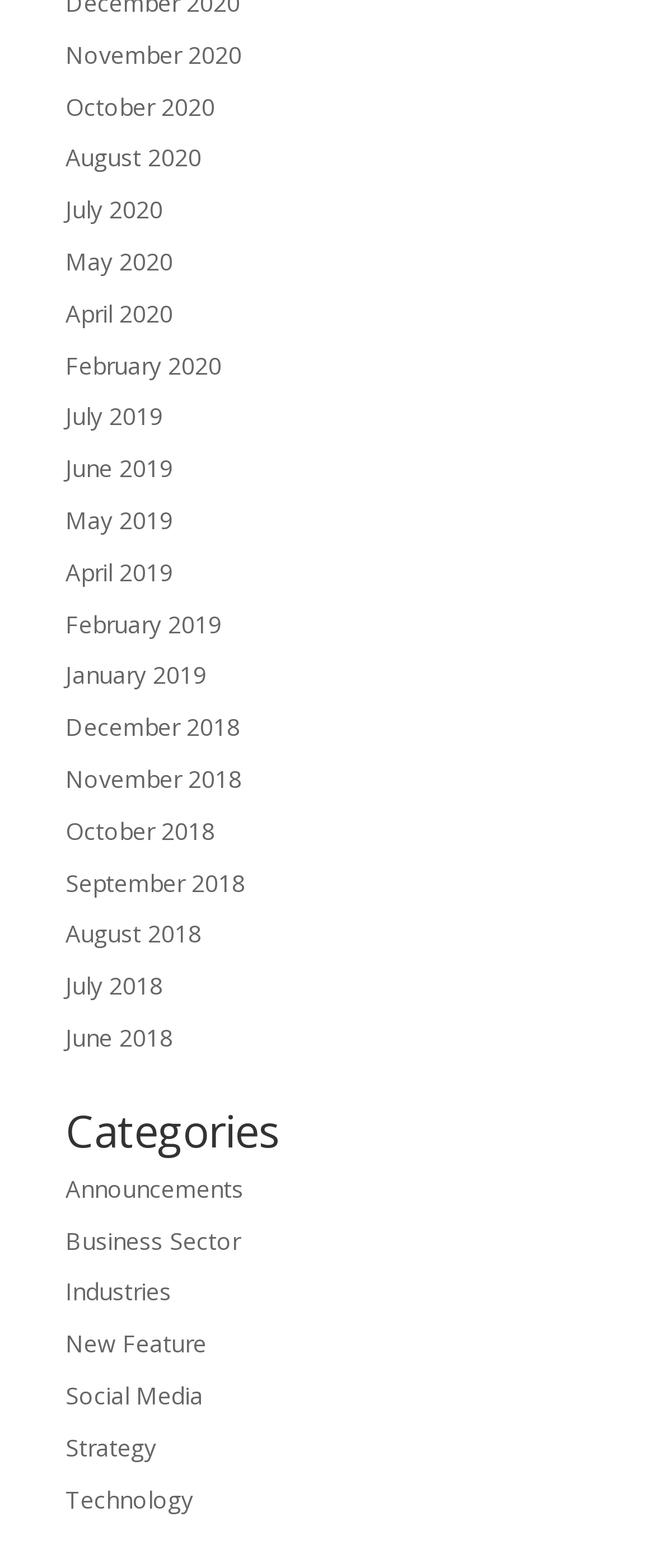How many categories are listed?
Based on the visual, give a brief answer using one word or a short phrase.

8